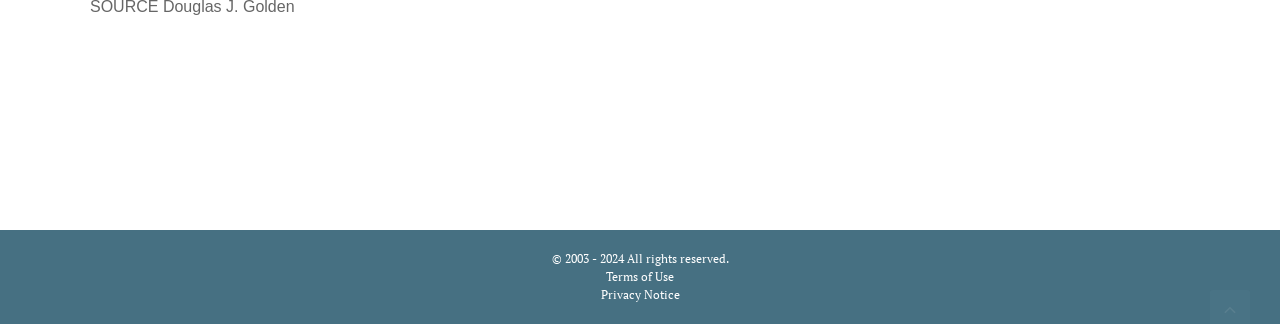Please locate the UI element described by "Privacy Notice" and provide its bounding box coordinates.

[0.469, 0.887, 0.531, 0.933]